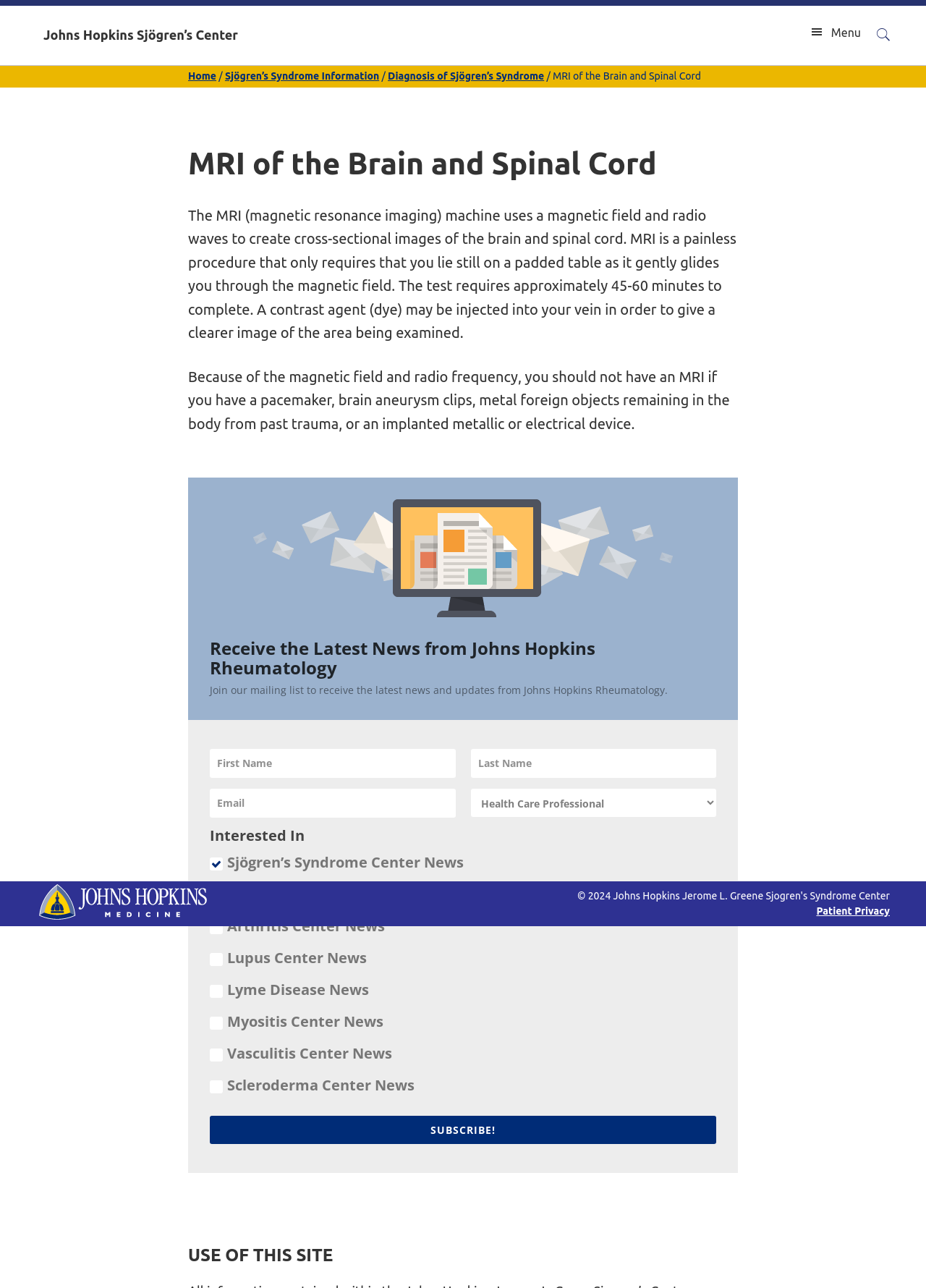Determine the bounding box coordinates for the region that must be clicked to execute the following instruction: "Click the 'siti-di-incontri-militari visitors' link".

None